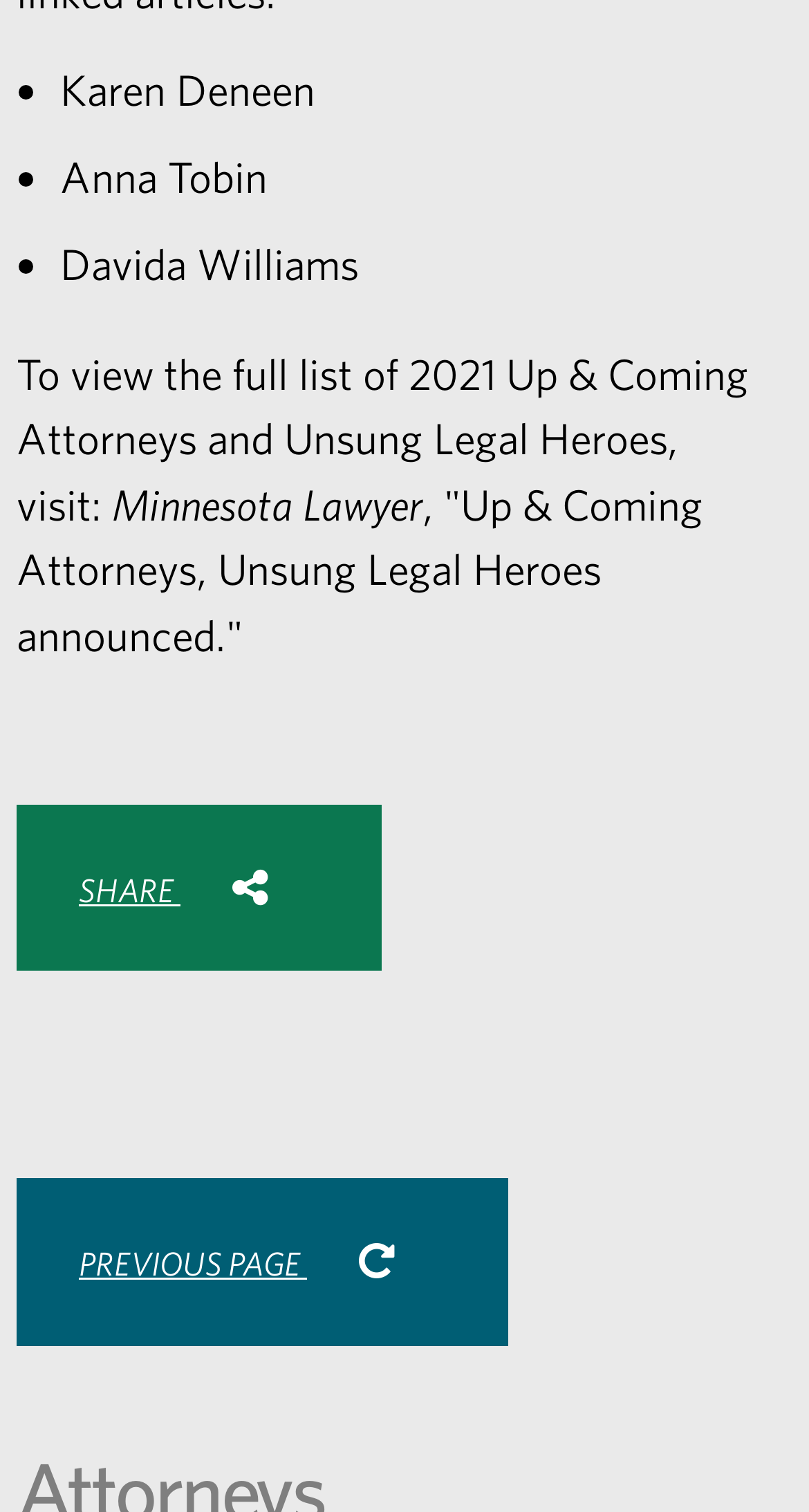Identify the bounding box coordinates of the clickable region to carry out the given instruction: "Read the full list of 2021 Up & Coming Attorneys and Unsung Legal Heroes".

[0.021, 0.316, 0.869, 0.436]